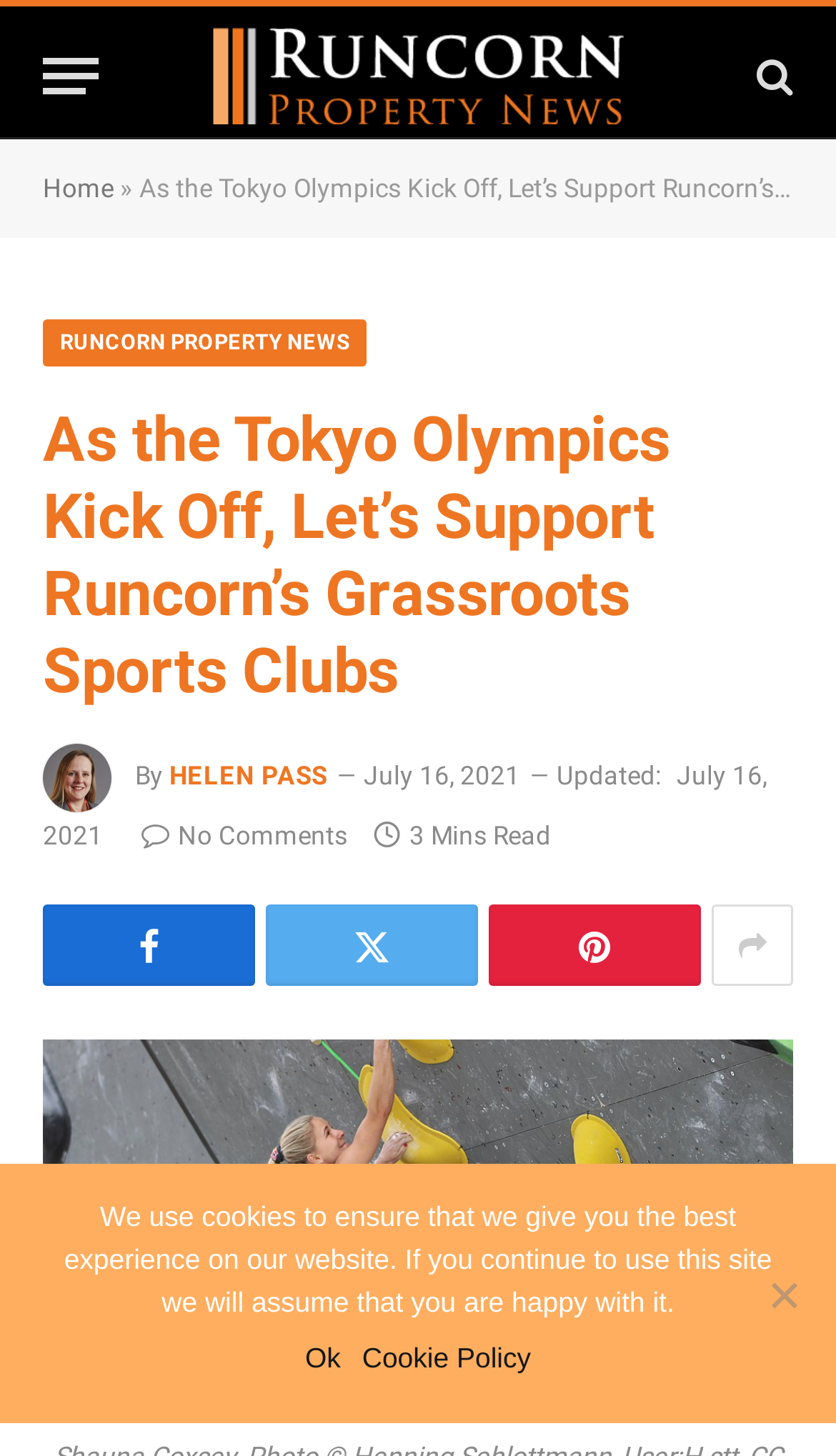Please identify the bounding box coordinates of the area that needs to be clicked to fulfill the following instruction: "Read the article by Helen Pass."

[0.203, 0.523, 0.392, 0.544]